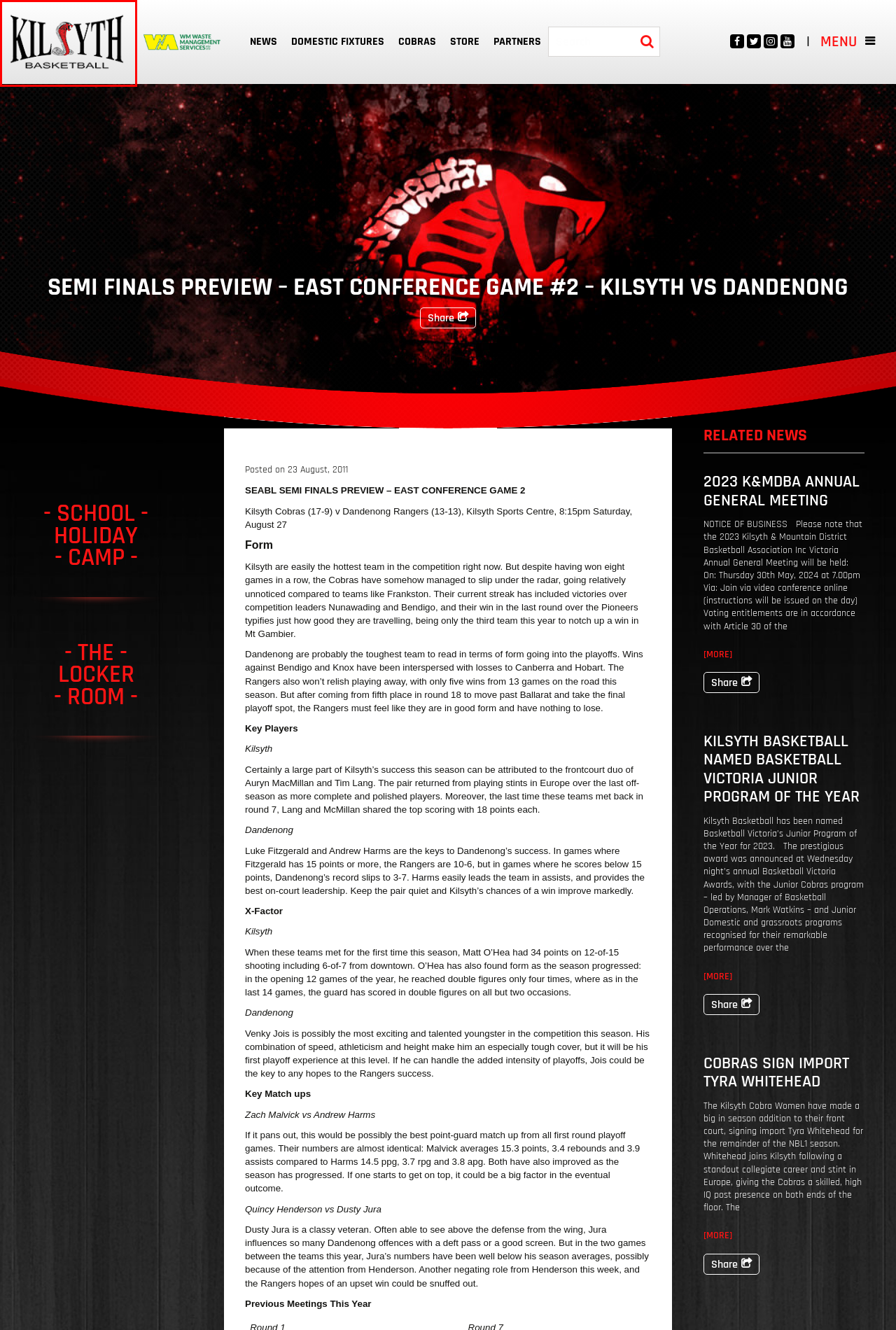You’re provided with a screenshot of a webpage that has a red bounding box around an element. Choose the best matching webpage description for the new page after clicking the element in the red box. The options are:
A. Cobras LockerRoom - Kilsyth Basketball
B. Kilsyth Basketball named Basketball Victoria Junior Program of the Year - Kilsyth Basketball
C. Sponsors - Kilsyth Basketball
D. Cobras sign import Tyra Whitehead - Kilsyth Basketball
E. 2023 K&MDBA Annual General Meeting - Kilsyth Basketball
F. School Holiday Camps - Kilsyth Basketball
G. News - Kilsyth Basketball
H. Home - Kilsyth Basketball

H